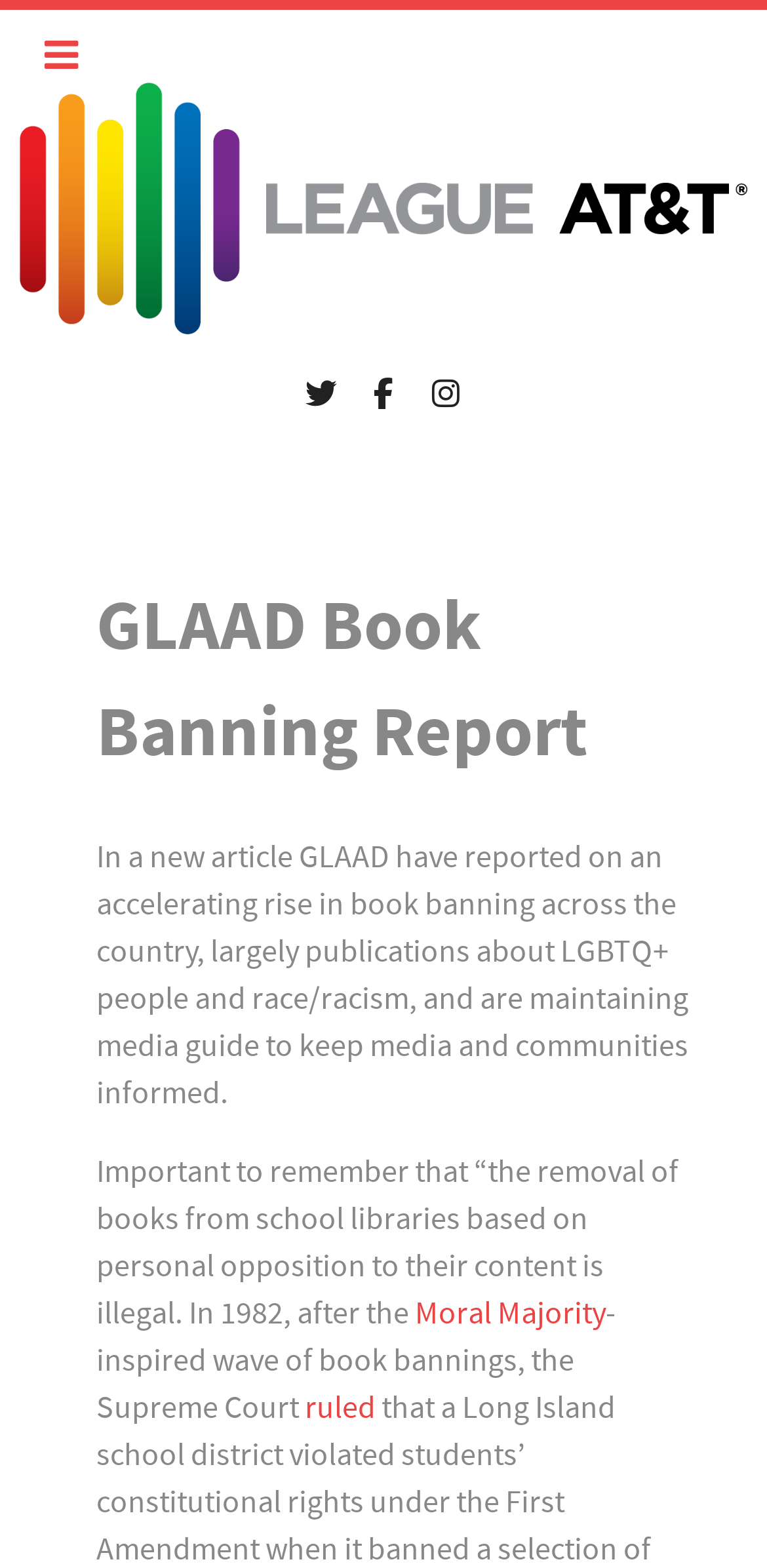Identify the bounding box coordinates for the UI element described as follows: Spd. Use the format (top-left x, top-left y, bottom-right x, bottom-right y) and ensure all values are floating point numbers between 0 and 1.

None